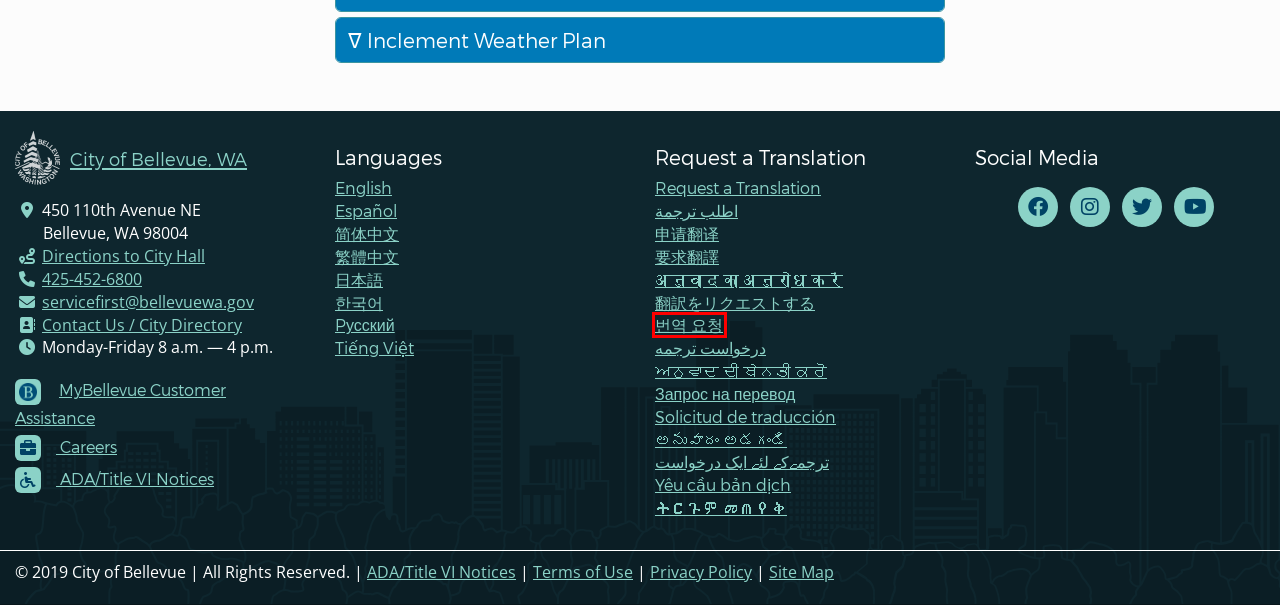Given a screenshot of a webpage with a red bounding box around a UI element, please identify the most appropriate webpage description that matches the new webpage after you click on the element. Here are the candidates:
A. Добро пожаловать | City of Bellevue
B. అనువాదం అడగండి | City of Bellevue
C. 번역 요청 | City of Bellevue
D. いらっしゃいませ | City of Bellevue
E. Yêu cầu bản dịch | City of Bellevue
F. 申请翻译 | City of Bellevue
G. ਅਨੁਵਾਦ ਦੀ ਬੇਨਤੀ ਕਰੋ | City of Bellevue
H. Запрос на перевод | City of Bellevue

C